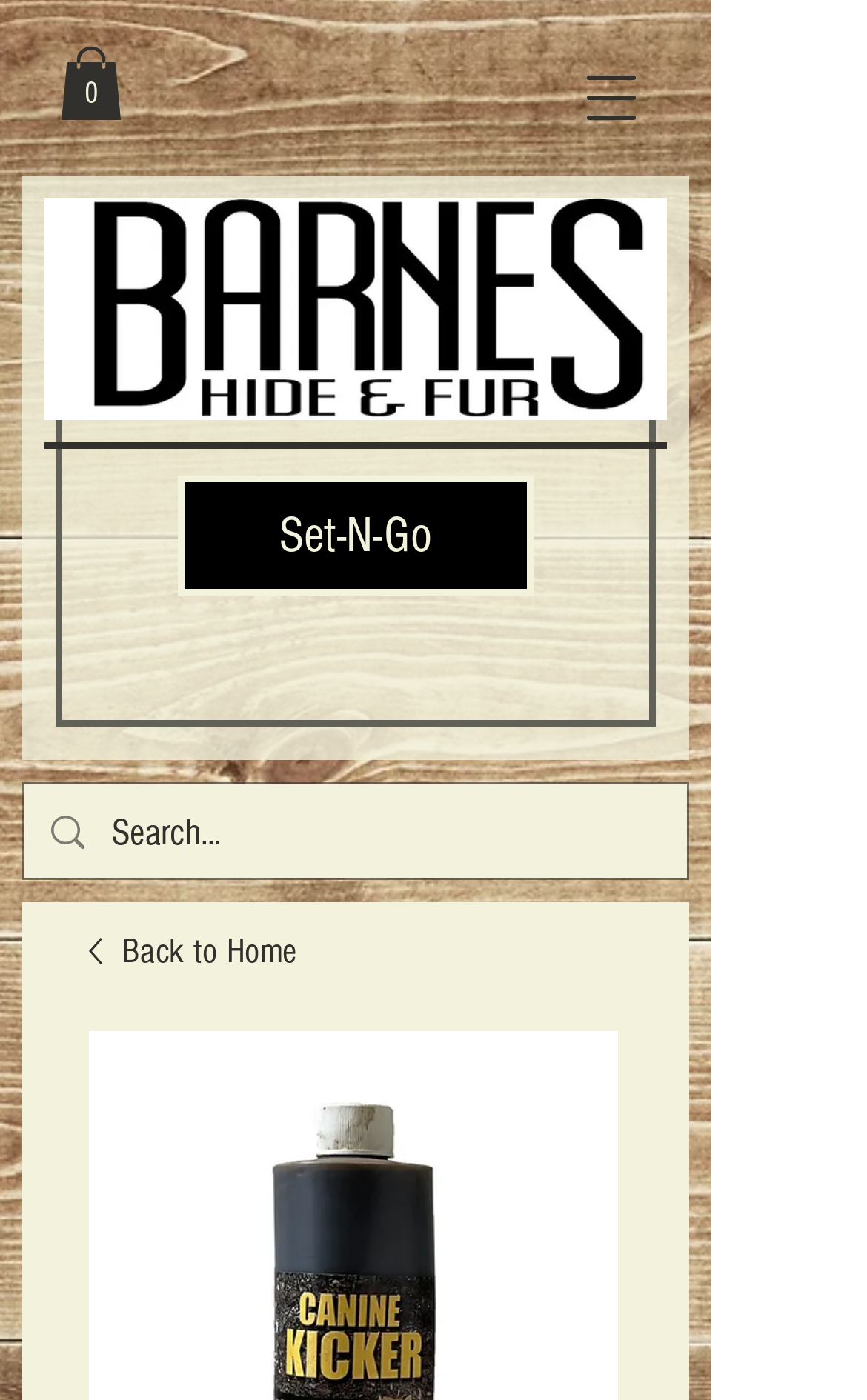What is the text on the search box?
Respond with a short answer, either a single word or a phrase, based on the image.

Search...